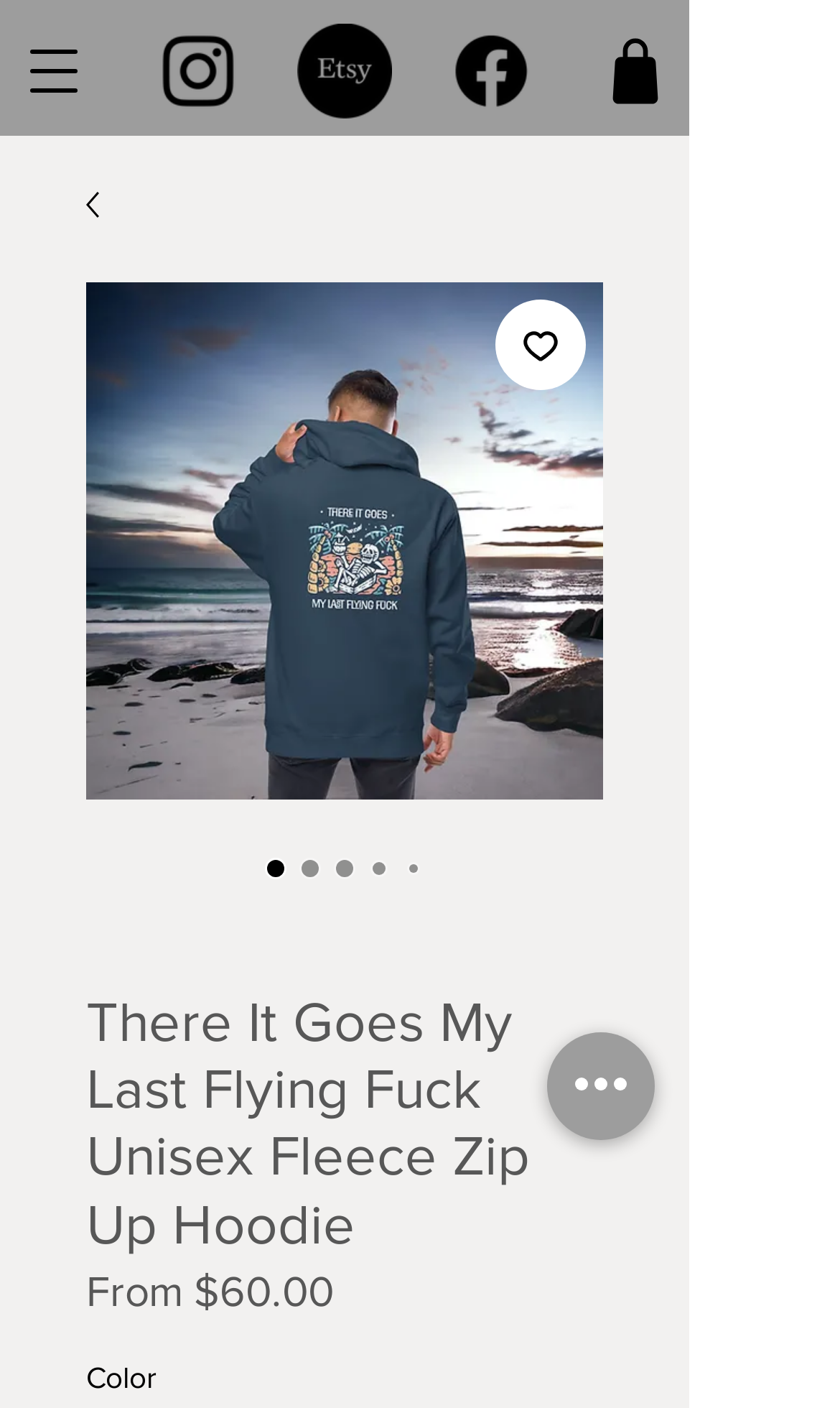Bounding box coordinates must be specified in the format (top-left x, top-left y, bottom-right x, bottom-right y). All values should be floating point numbers between 0 and 1. What are the bounding box coordinates of the UI element described as: aria-label="Etsy"

[0.354, 0.017, 0.467, 0.084]